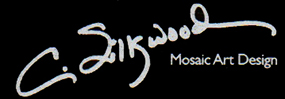Please examine the image and provide a detailed answer to the question: What is the purpose of Chris Silkwood's art?

The caption explains that Chris Silkwood's artistry is committed to creating beautiful mosaics that enhance public spaces and engage the community, indicating the purpose of her art.